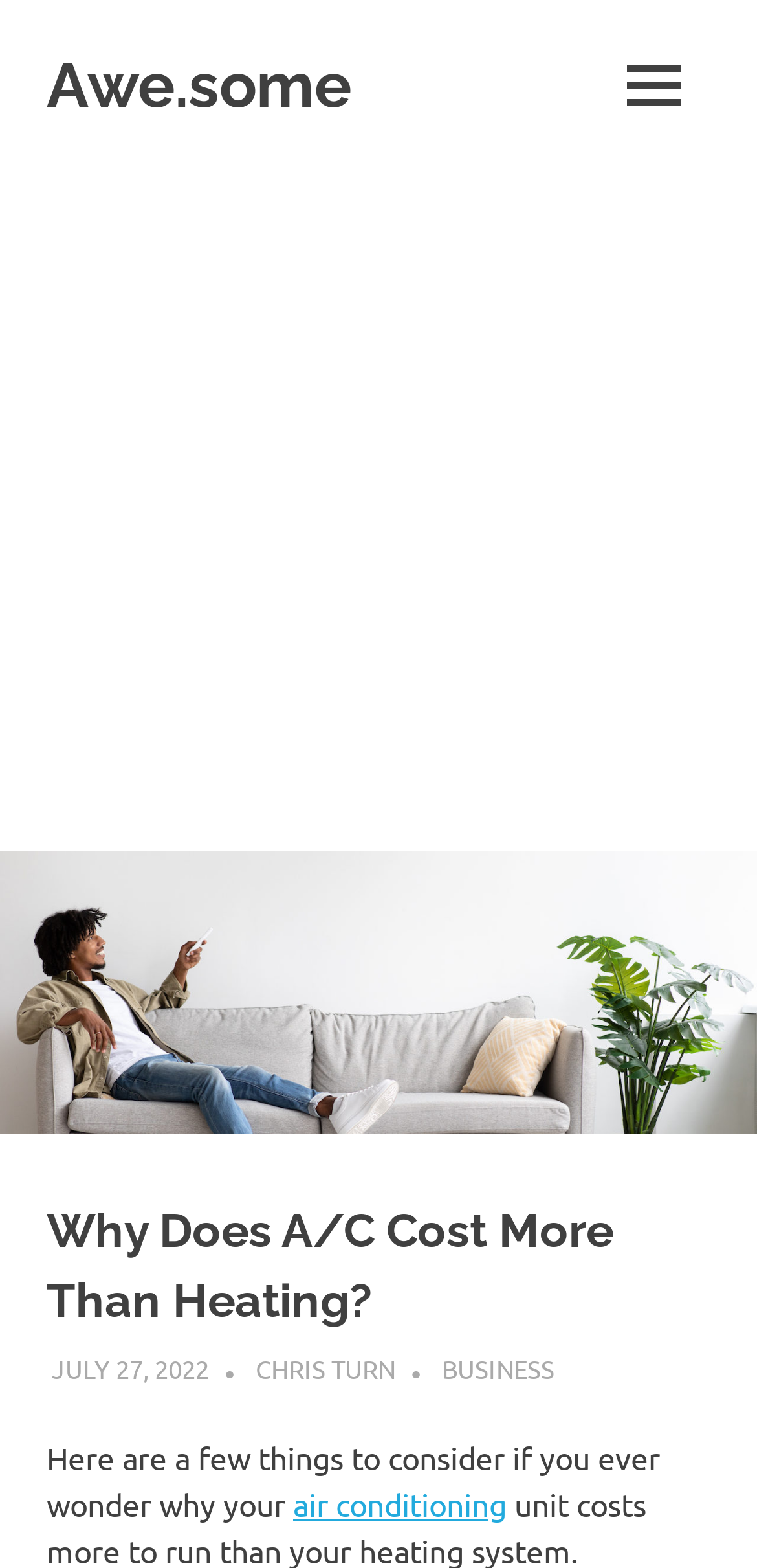When was this article published?
Craft a detailed and extensive response to the question.

I found the publication date by looking at the section below the main heading, where it says 'JULY 27, 2022' with a link. This is a common pattern on websites to indicate the publication date of an article.